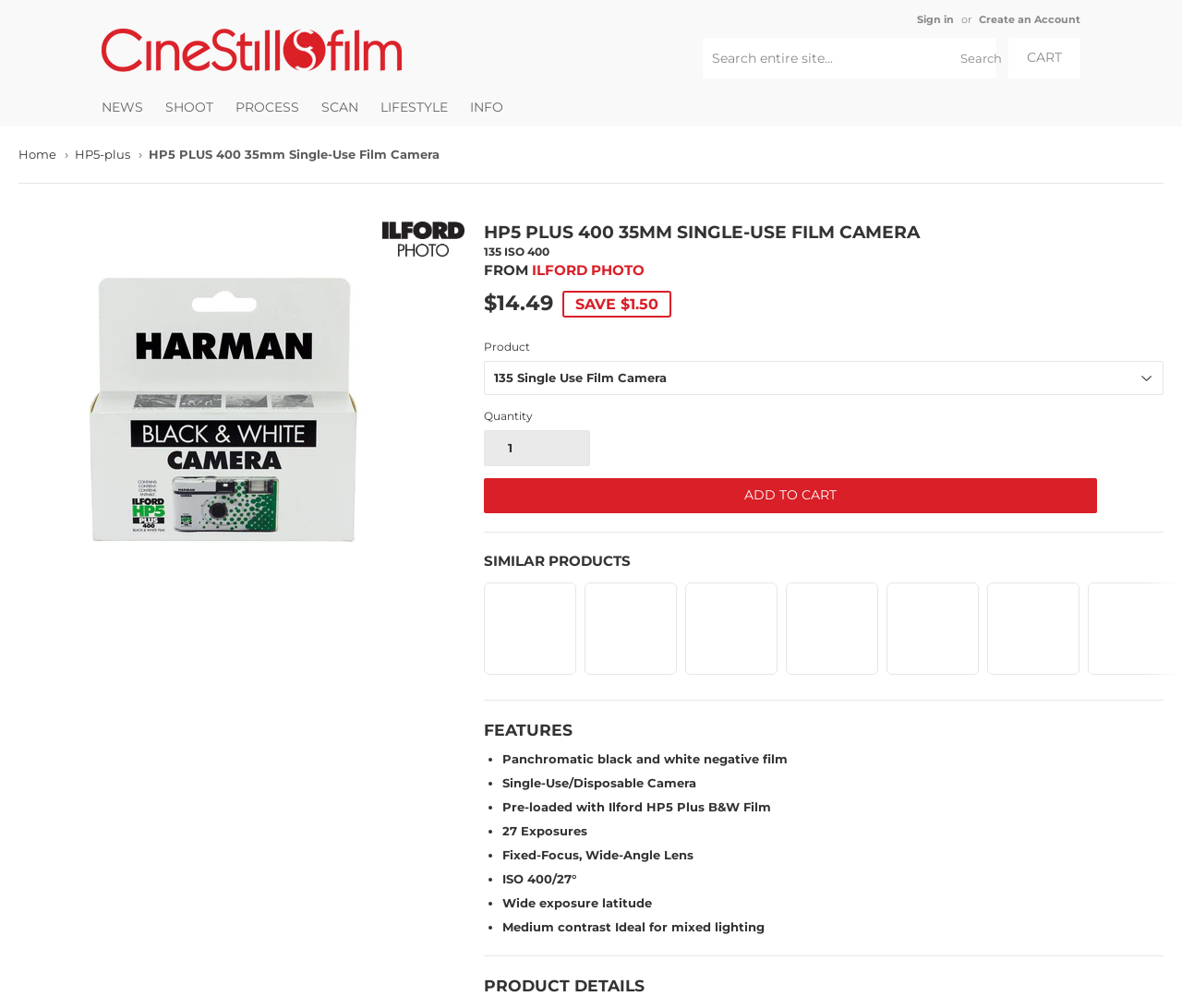Given the element description Create an Account, predict the bounding box coordinates for the UI element in the webpage screenshot. The format should be (top-left x, top-left y, bottom-right x, bottom-right y), and the values should be between 0 and 1.

[0.828, 0.013, 0.914, 0.026]